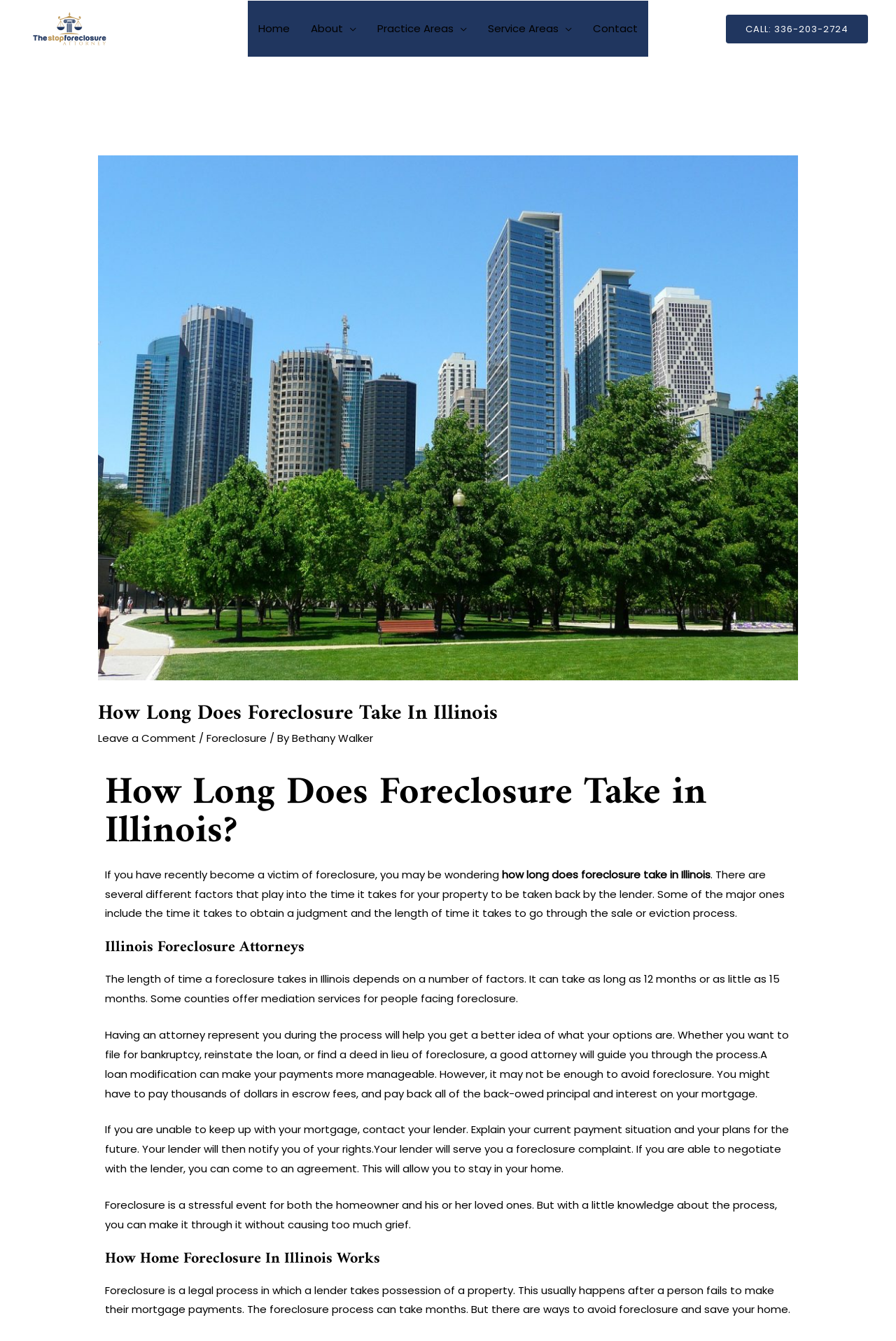Indicate the bounding box coordinates of the element that needs to be clicked to satisfy the following instruction: "Click the 'Collection' link". The coordinates should be four float numbers between 0 and 1, i.e., [left, top, right, bottom].

None